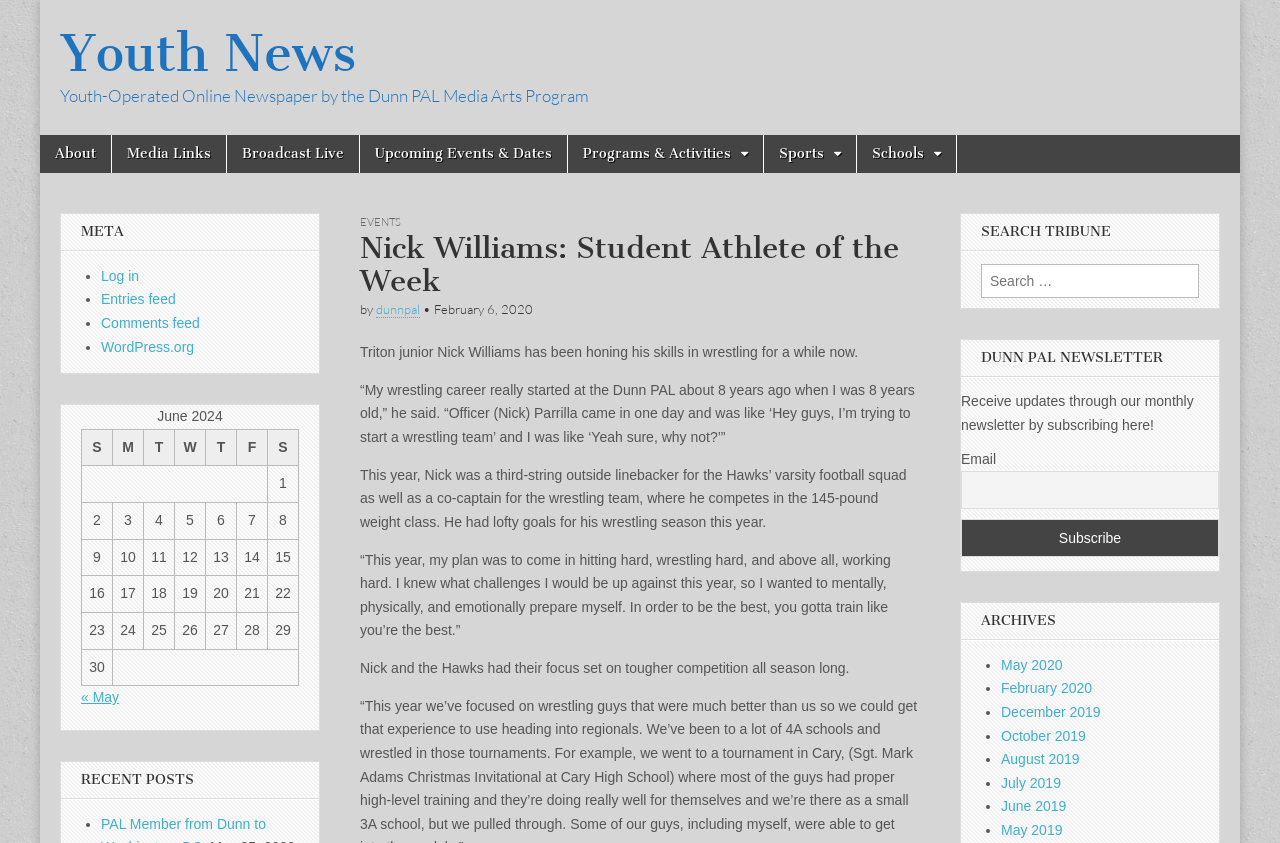Please find the bounding box coordinates of the element's region to be clicked to carry out this instruction: "Click on the 'About' link".

[0.031, 0.16, 0.087, 0.205]